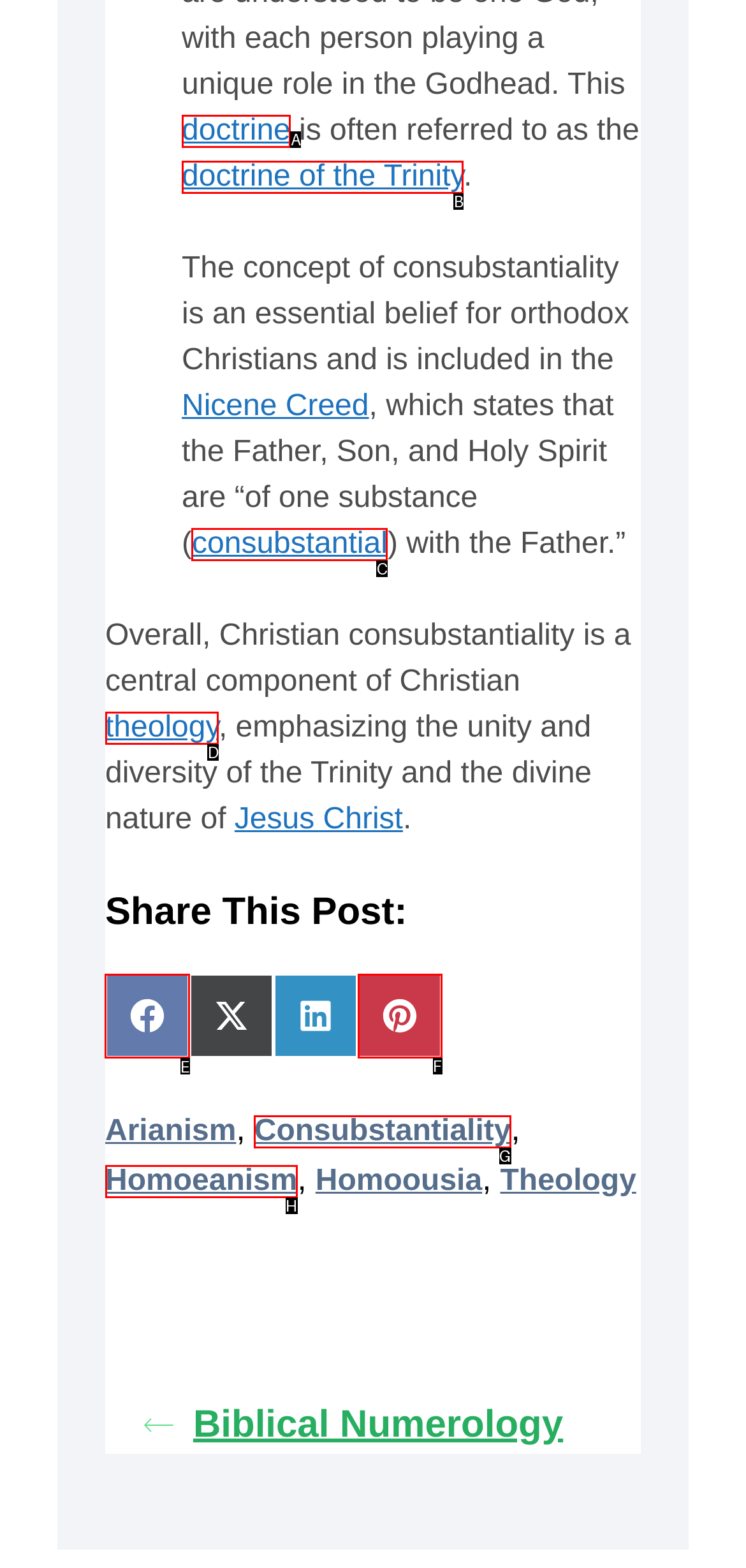Tell me which letter I should select to achieve the following goal: Share this post on Facebook
Answer with the corresponding letter from the provided options directly.

E